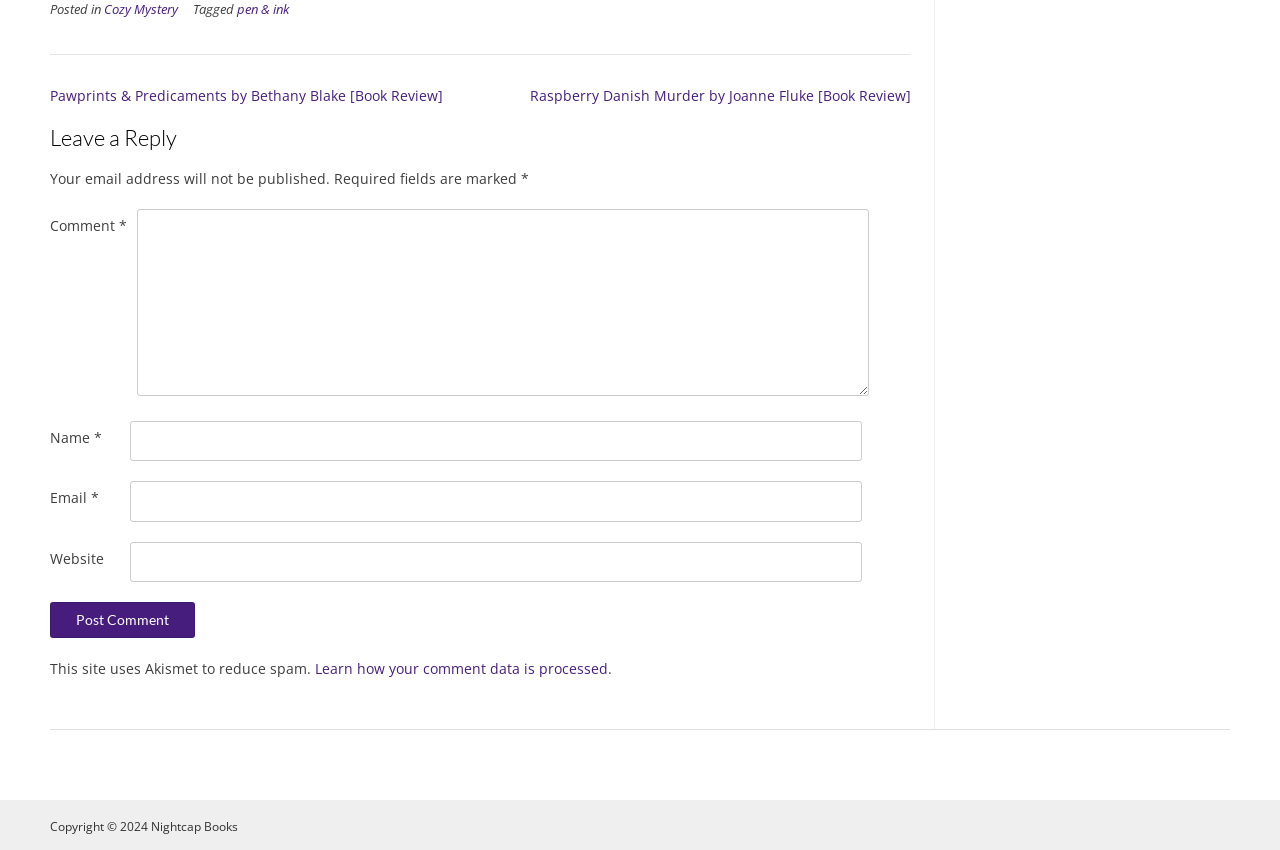Examine the image carefully and respond to the question with a detailed answer: 
What is required to post a comment?

I found three textboxes in the webpage, labeled as 'Name *', 'Email *', and 'Comment *', all of which are marked as required. This suggests that to post a comment, one needs to fill in these three fields.